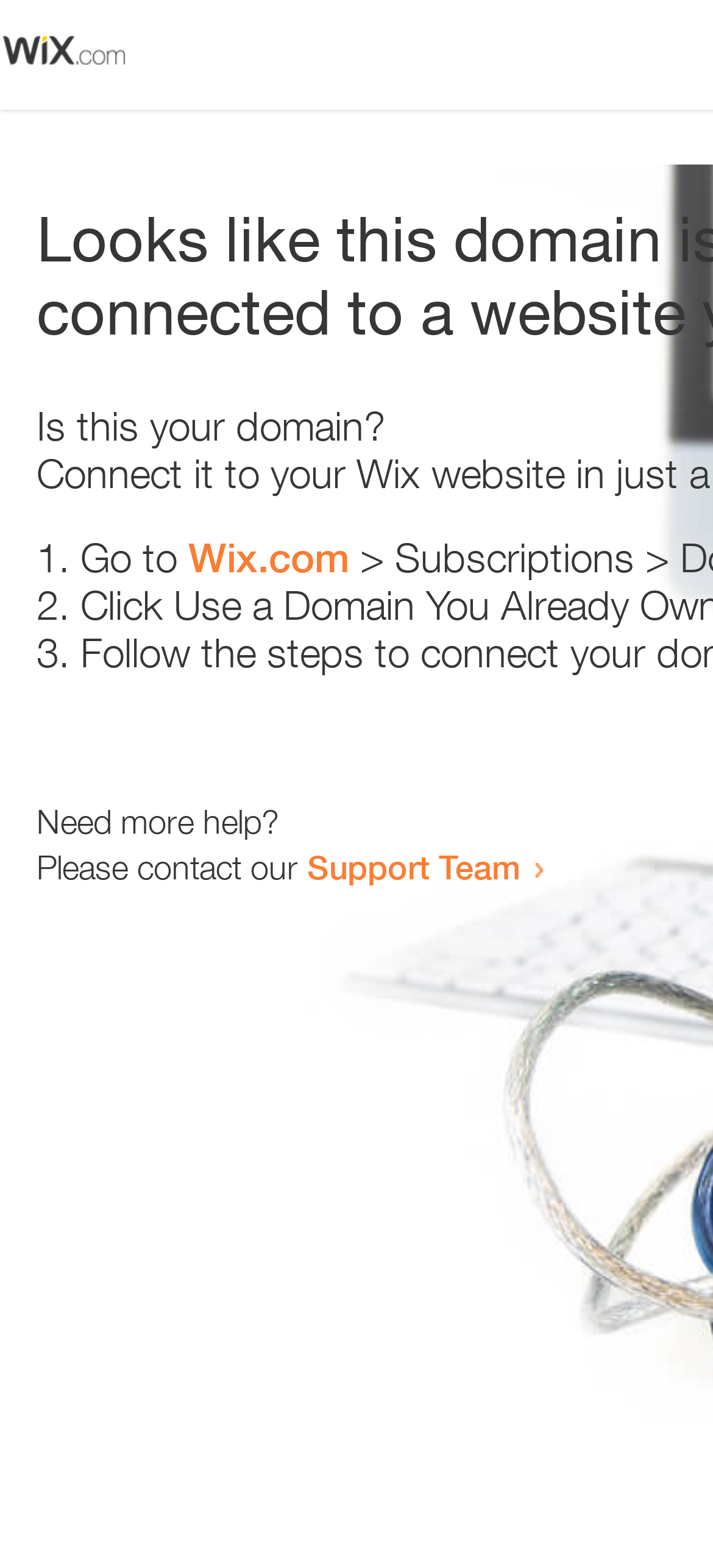Identify and provide the bounding box for the element described by: "Wix.com".

[0.264, 0.34, 0.49, 0.371]